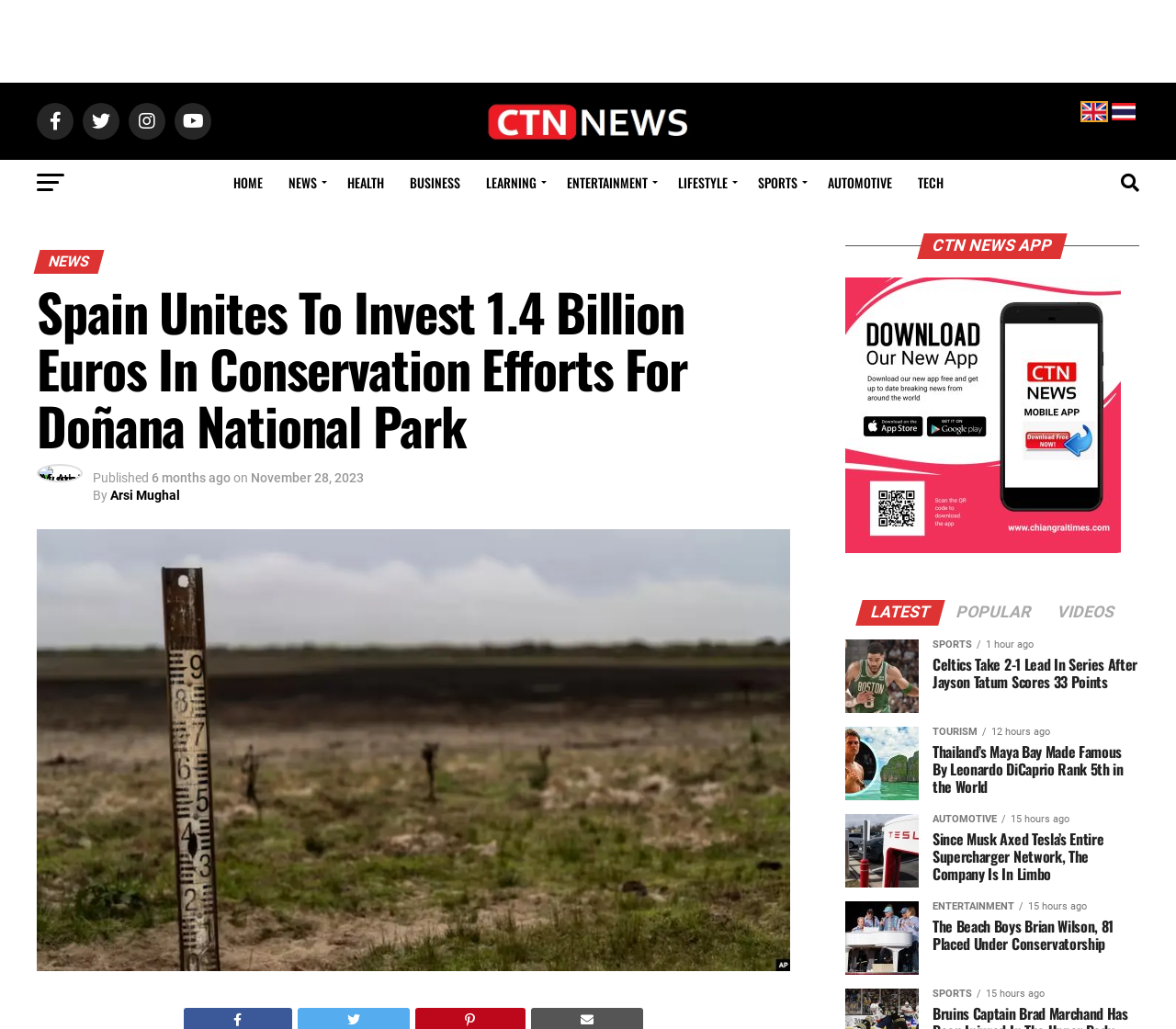Please give a succinct answer to the question in one word or phrase:
How many categories are listed in the top navigation menu?

9